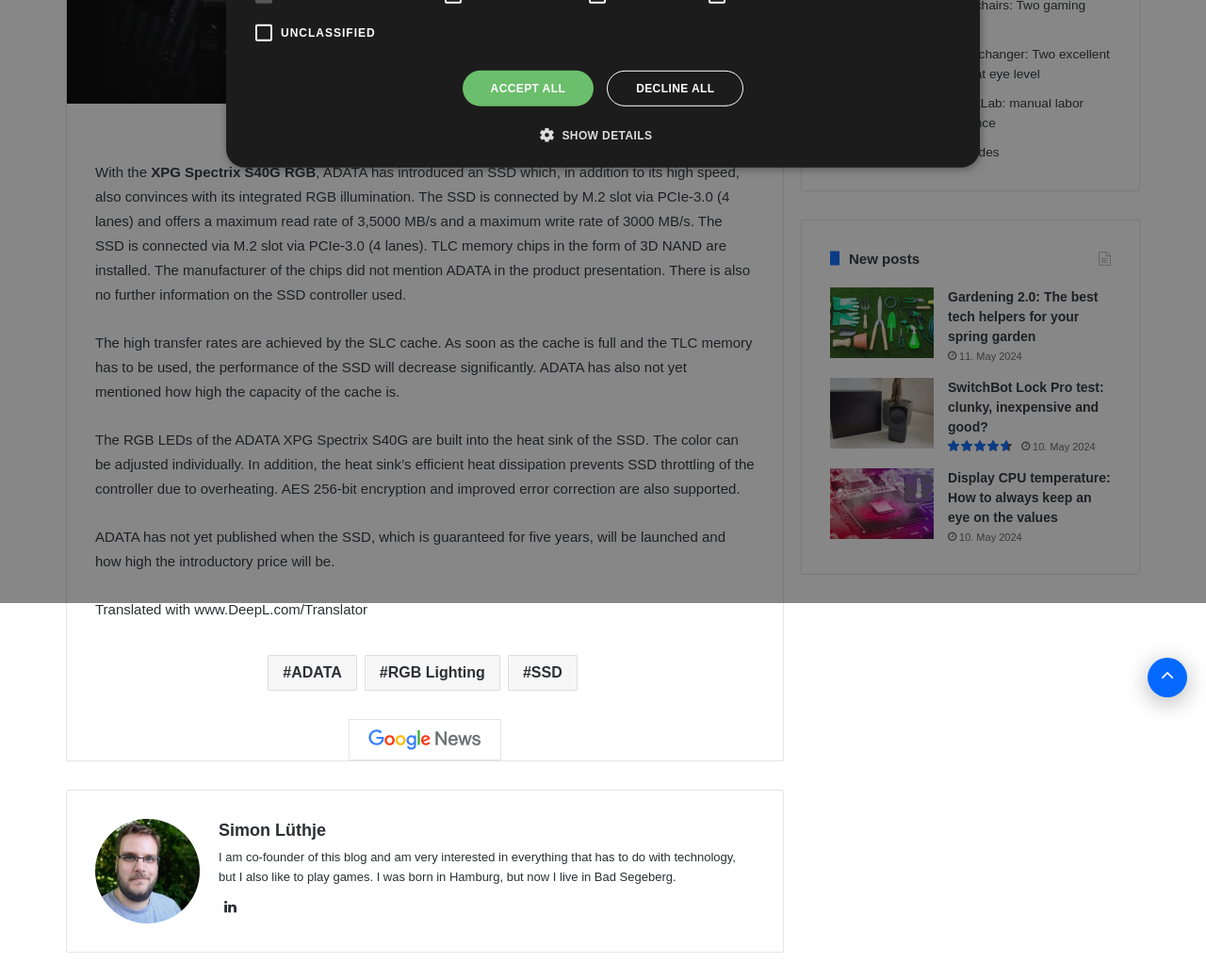Please specify the bounding box coordinates in the format (top-left x, top-left y, bottom-right x, bottom-right y), with values ranging from 0 to 1. Identify the bounding box for the UI component described as follows: Back to top button

[0.952, 0.671, 0.984, 0.712]